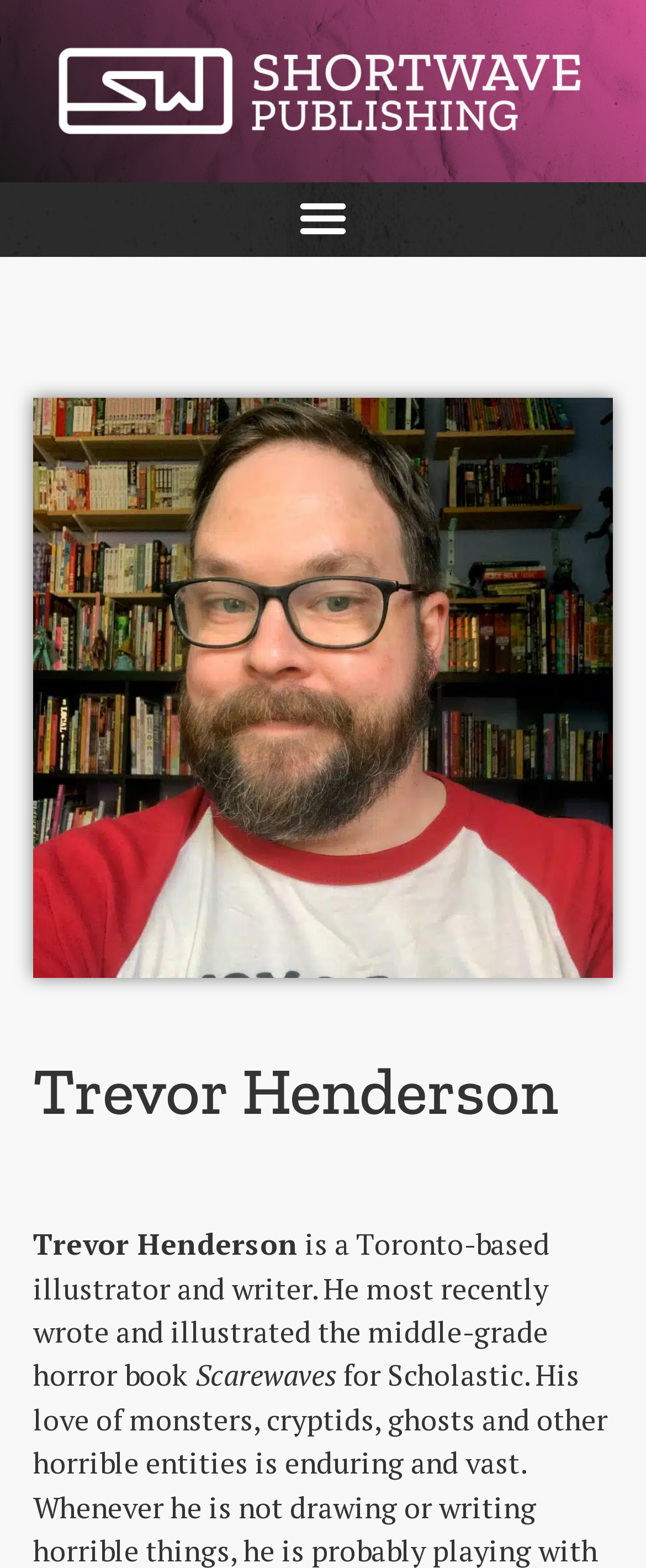Calculate the bounding box coordinates for the UI element based on the following description: "Menu". Ensure the coordinates are four float numbers between 0 and 1, i.e., [left, top, right, bottom].

[0.442, 0.116, 0.558, 0.164]